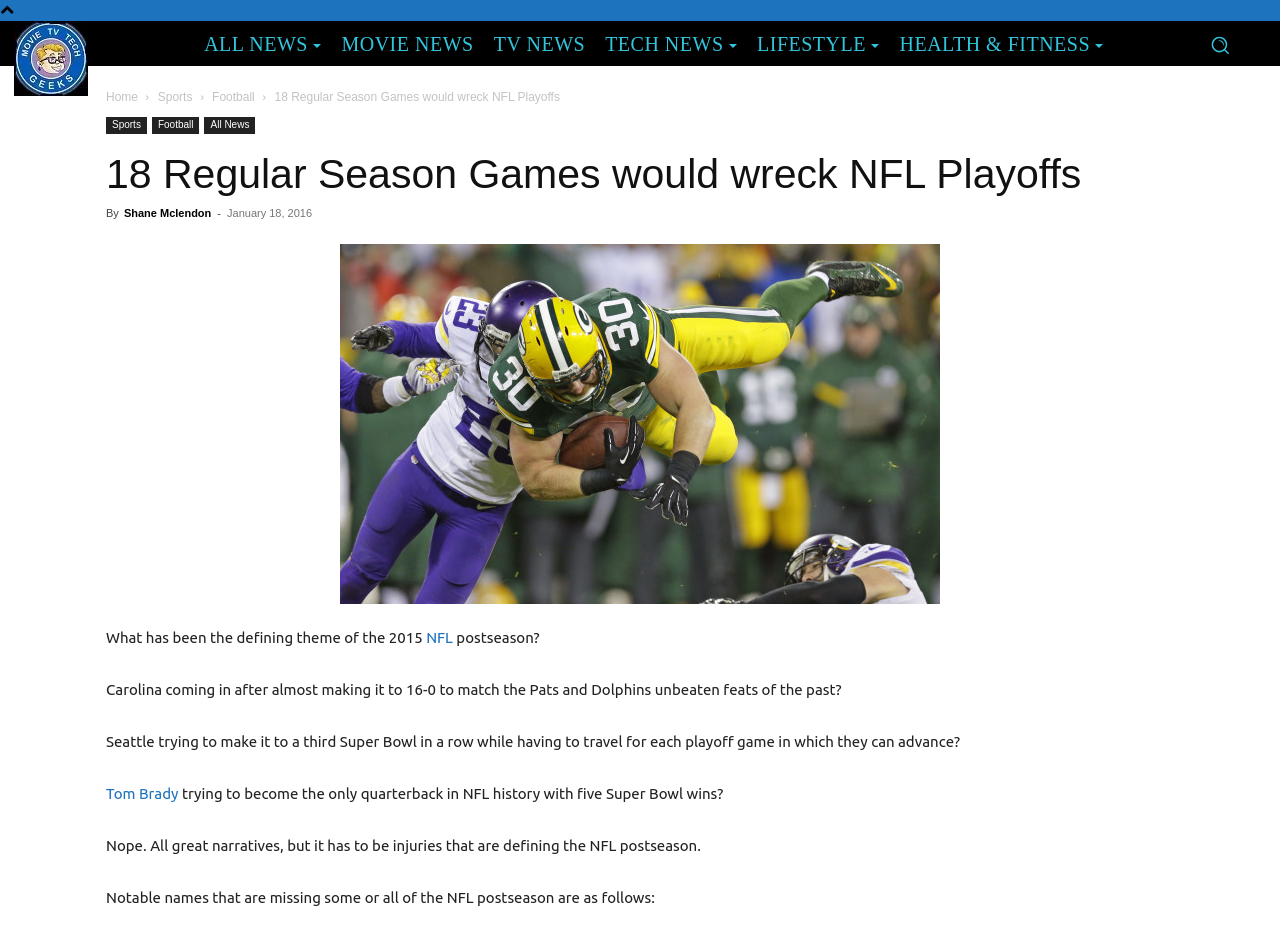What is the name of the website?
Look at the screenshot and give a one-word or phrase answer.

Movie TV Tech Geeks News